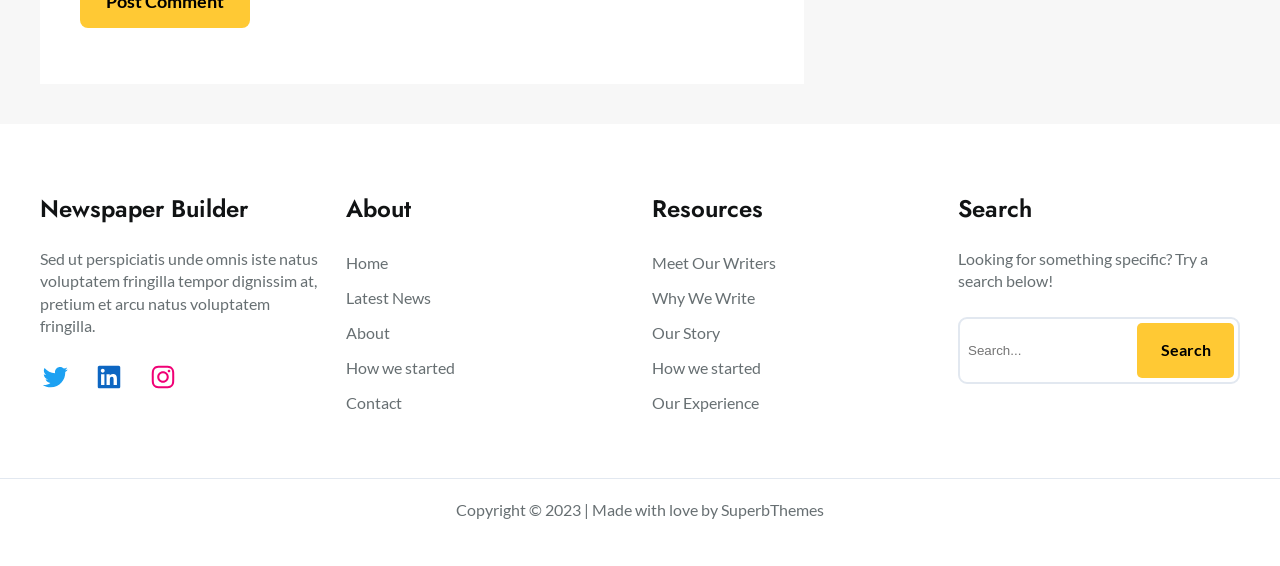Please locate the bounding box coordinates of the element that should be clicked to achieve the given instruction: "Go to About page".

[0.27, 0.562, 0.305, 0.615]